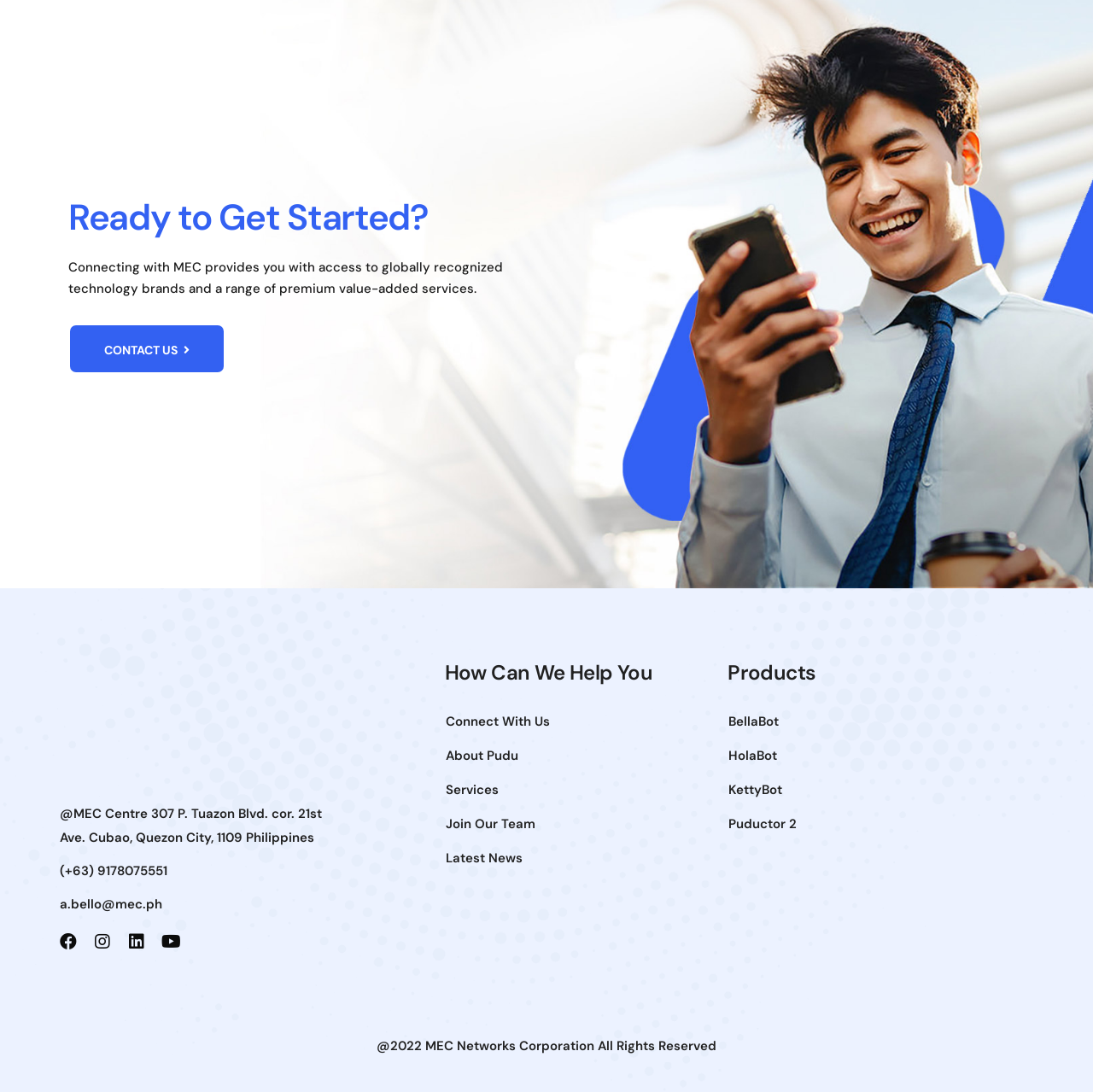Determine the bounding box coordinates of the clickable region to follow the instruction: "Get in touch through '(+63) 9178075551'".

[0.055, 0.787, 0.3, 0.809]